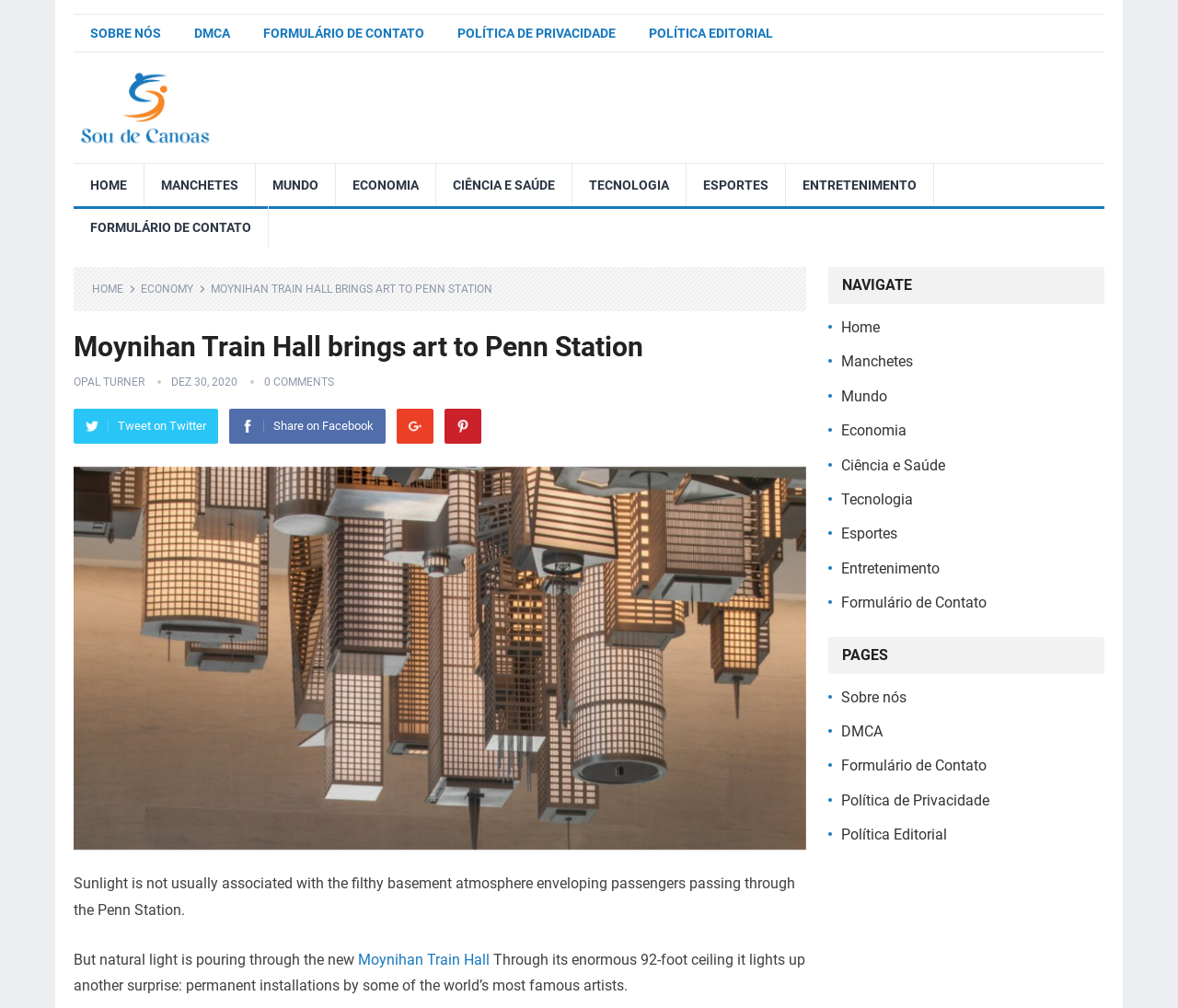Provide the text content of the webpage's main heading.

Moynihan Train Hall brings art to Penn Station